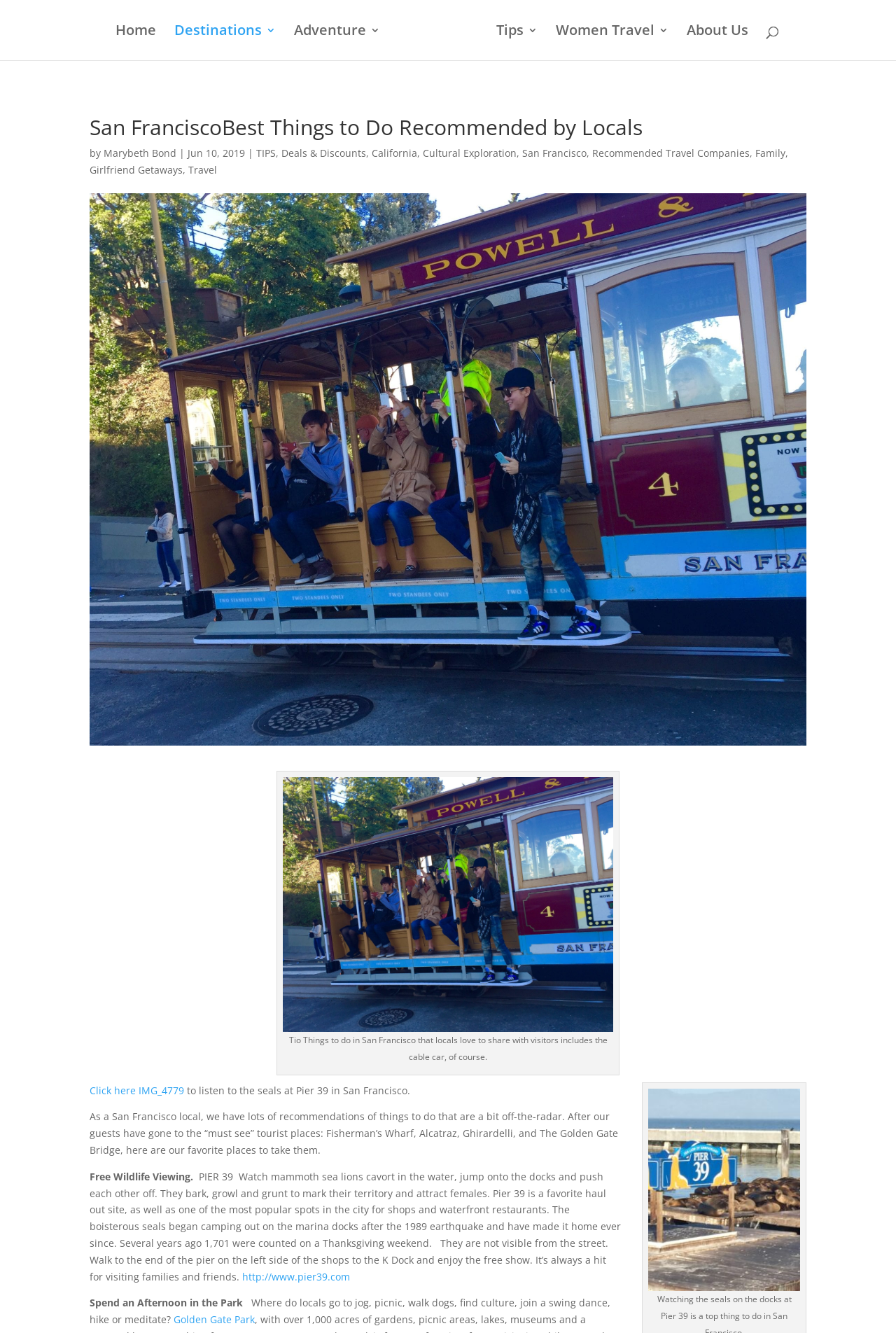What is the name of the image file mentioned in the article?
Look at the image and answer with only one word or phrase.

IMG_1330